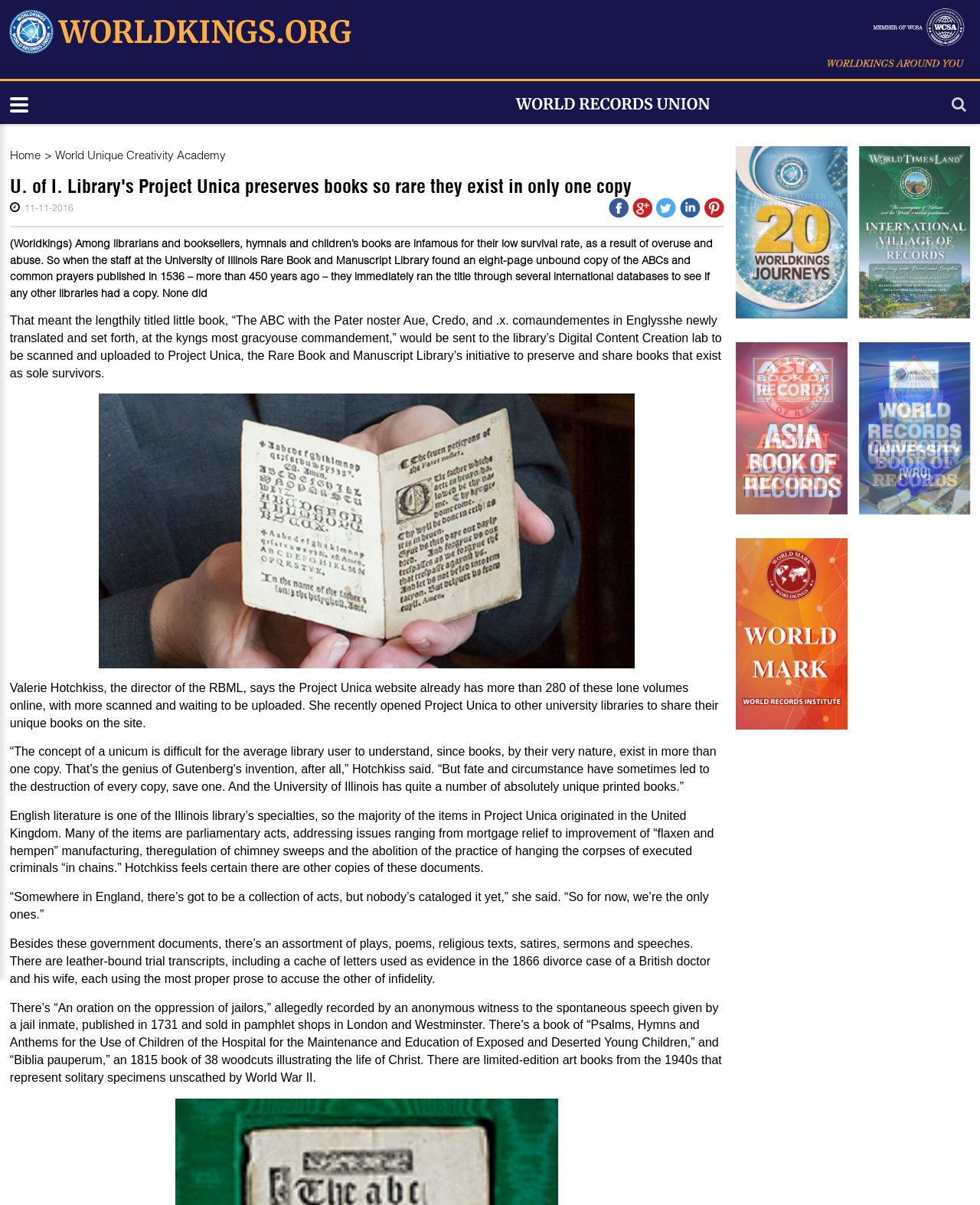Determine the bounding box coordinates for the clickable element required to fulfill the instruction: "Explore the tower link". Provide the coordinates as four float numbers between 0 and 1, i.e., [left, top, right, bottom].

[0.751, 0.121, 0.865, 0.264]